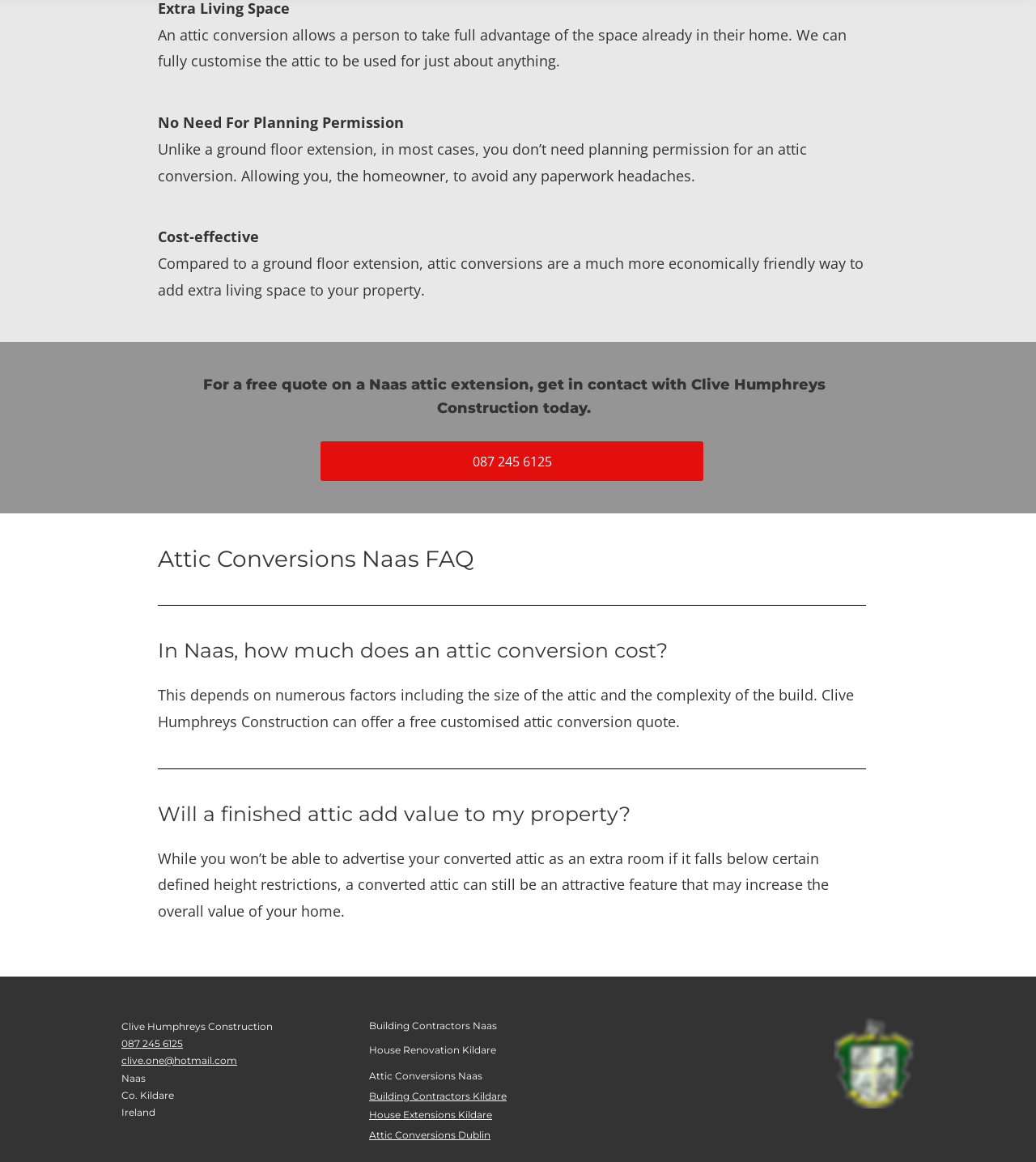Specify the bounding box coordinates of the area to click in order to follow the given instruction: "Email Clive Humphreys Construction."

[0.117, 0.908, 0.229, 0.918]